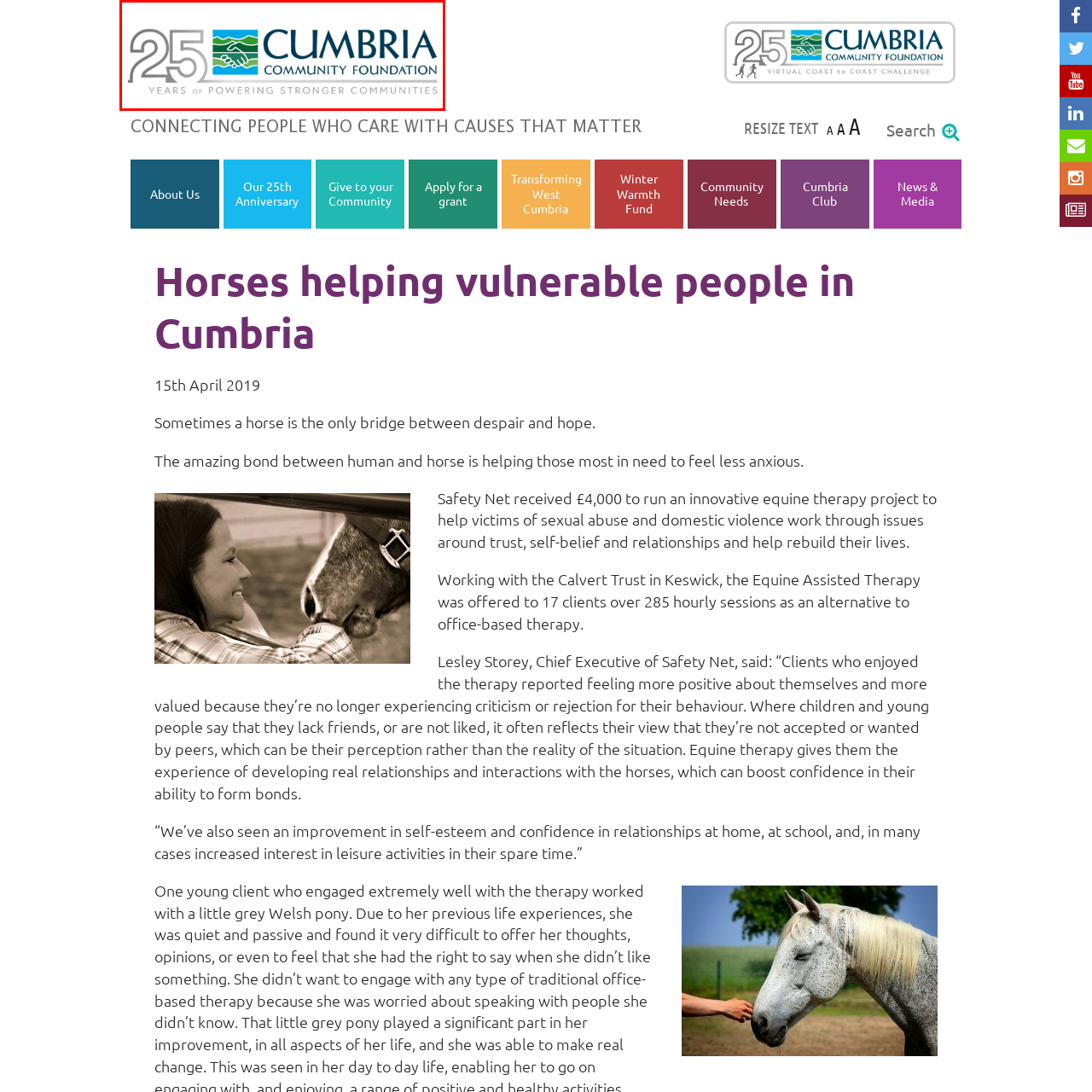Consider the image within the red frame and reply with a brief answer: What do the blue and green background colors represent?

Water and hills